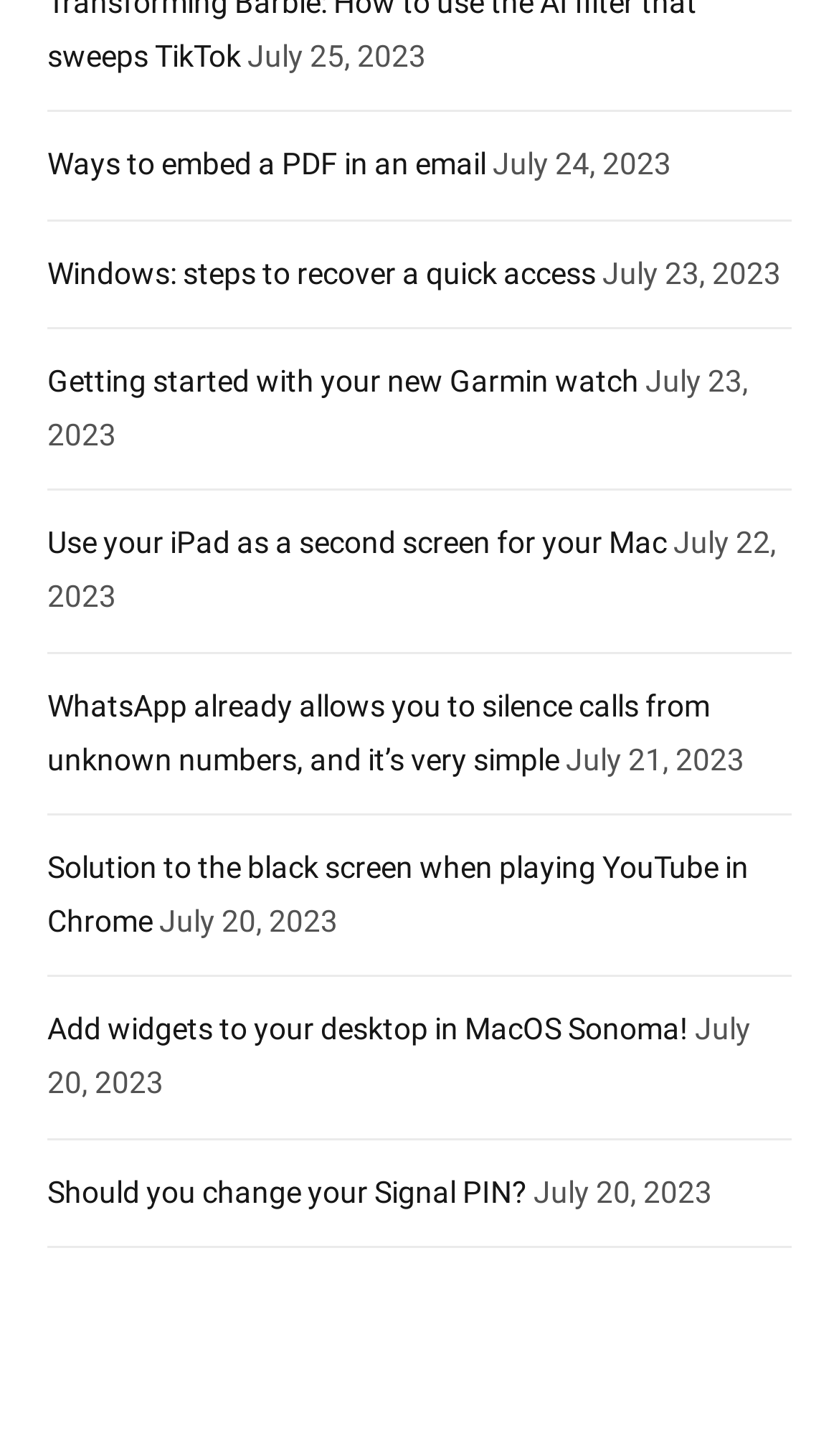How many articles are there from July 20, 2023?
Look at the screenshot and provide an in-depth answer.

I found two articles with the date 'July 20, 2023', one about adding widgets to the desktop in MacOS Sonoma, and another about the solution to the black screen when playing YouTube in Chrome.